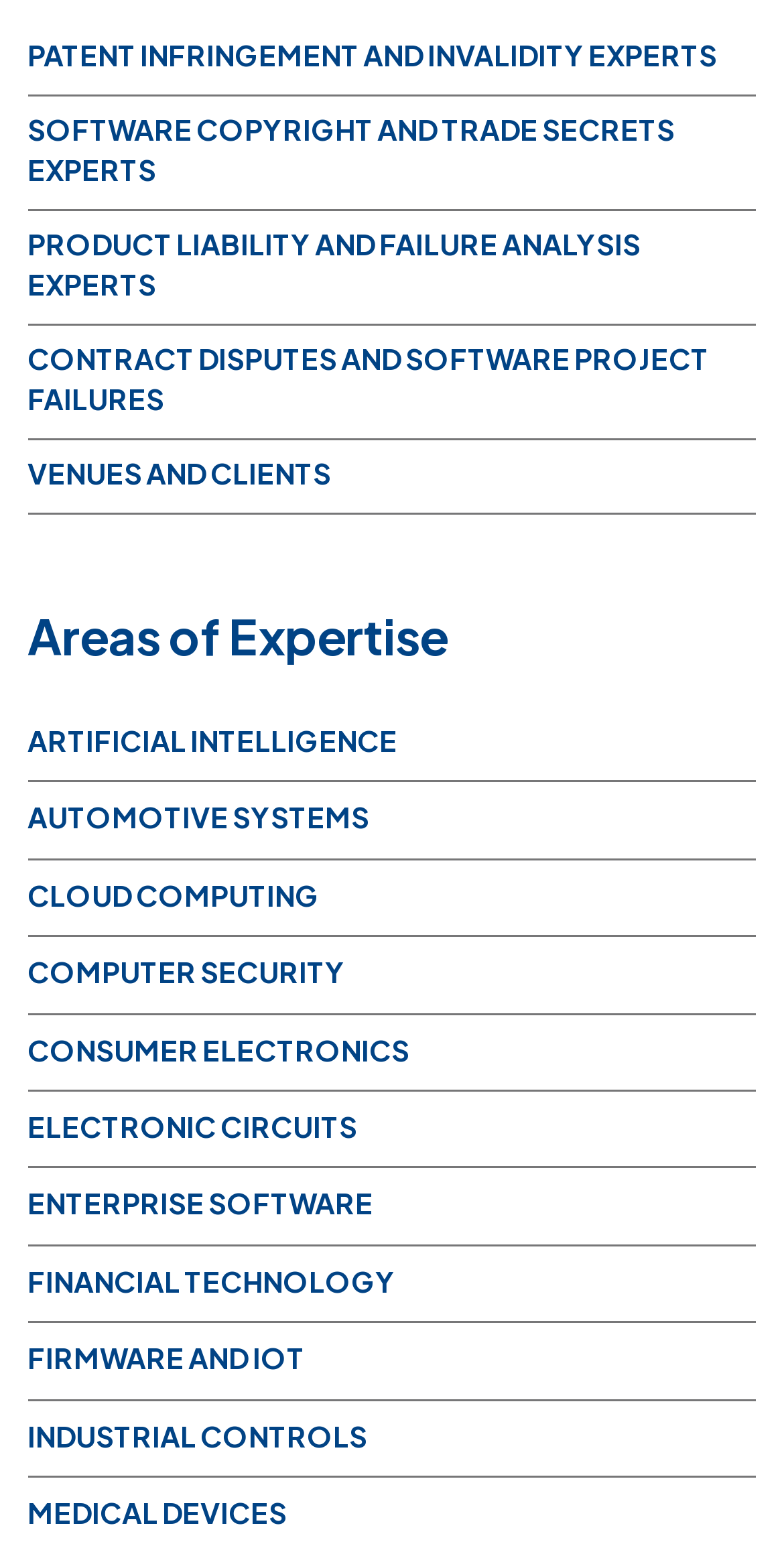Please locate the bounding box coordinates of the element that should be clicked to complete the given instruction: "Explore ARTIFICIAL INTELLIGENCE".

[0.035, 0.468, 0.507, 0.491]